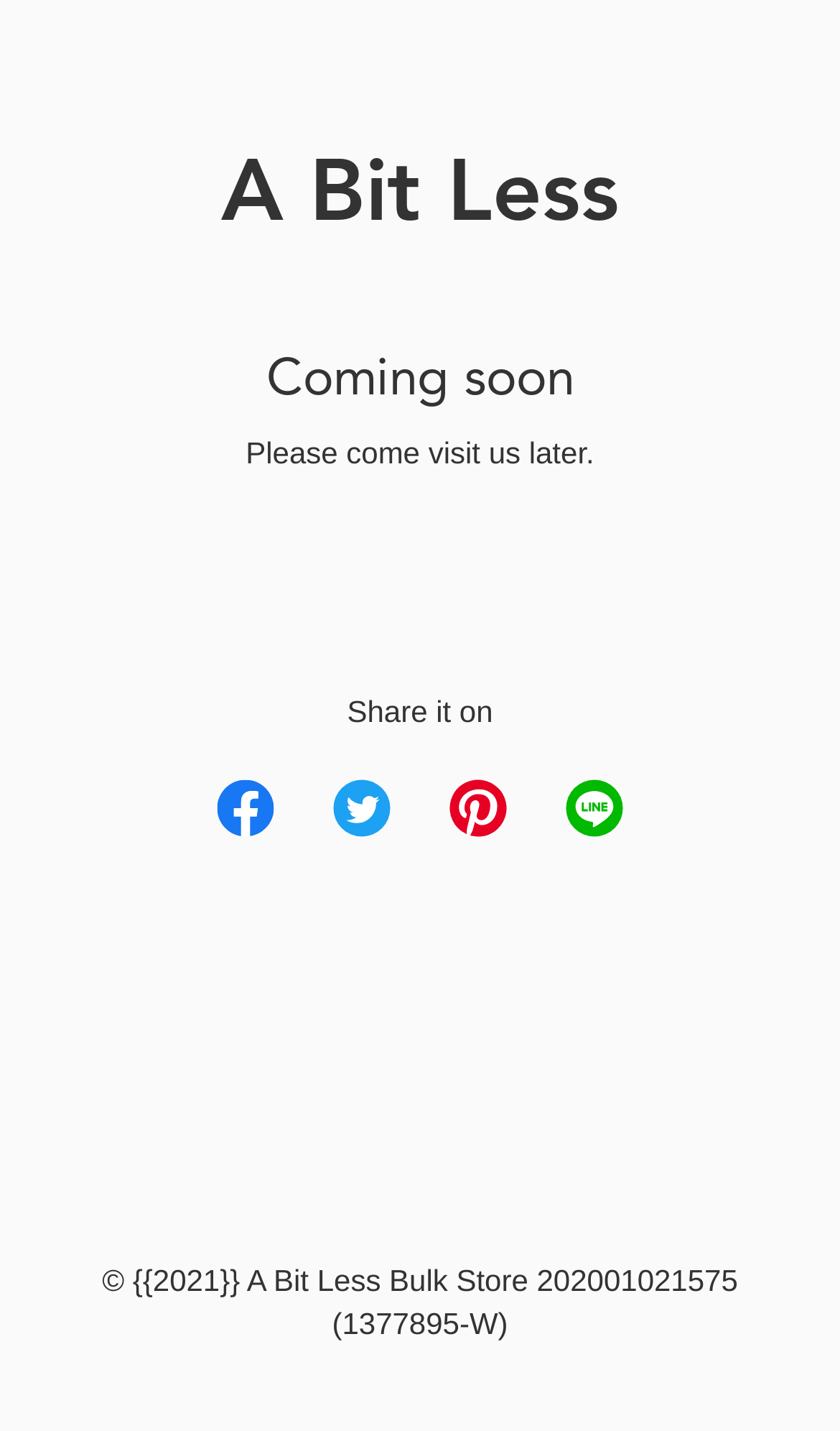What is the website's current status?
Answer the question with a detailed and thorough explanation.

Based on the heading 'Coming soon' and the static text 'Please come visit us later.', it can be inferred that the website is not yet available and is coming soon.